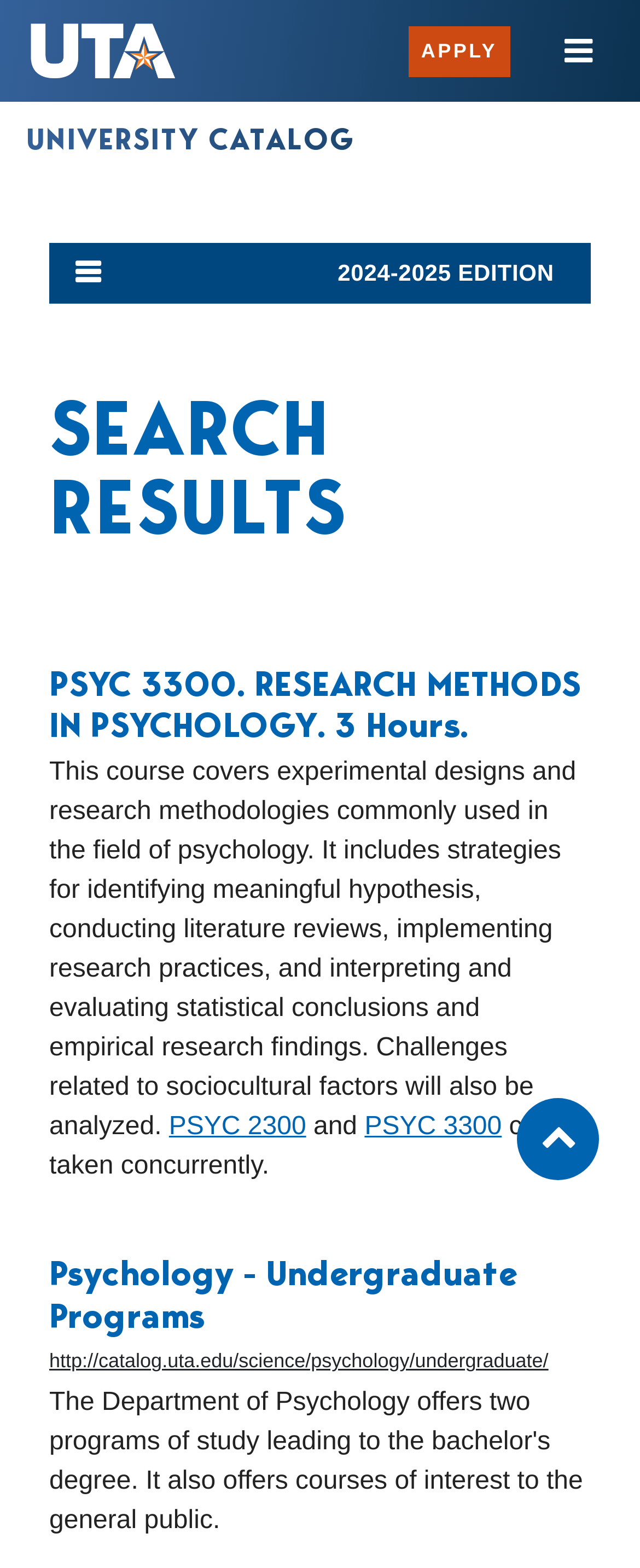Examine the image carefully and respond to the question with a detailed answer: 
What is the name of the university?

I determined the answer by looking at the link element with the text 'UTA - The University of Texas at Arlington' which is likely to be the name of the university.